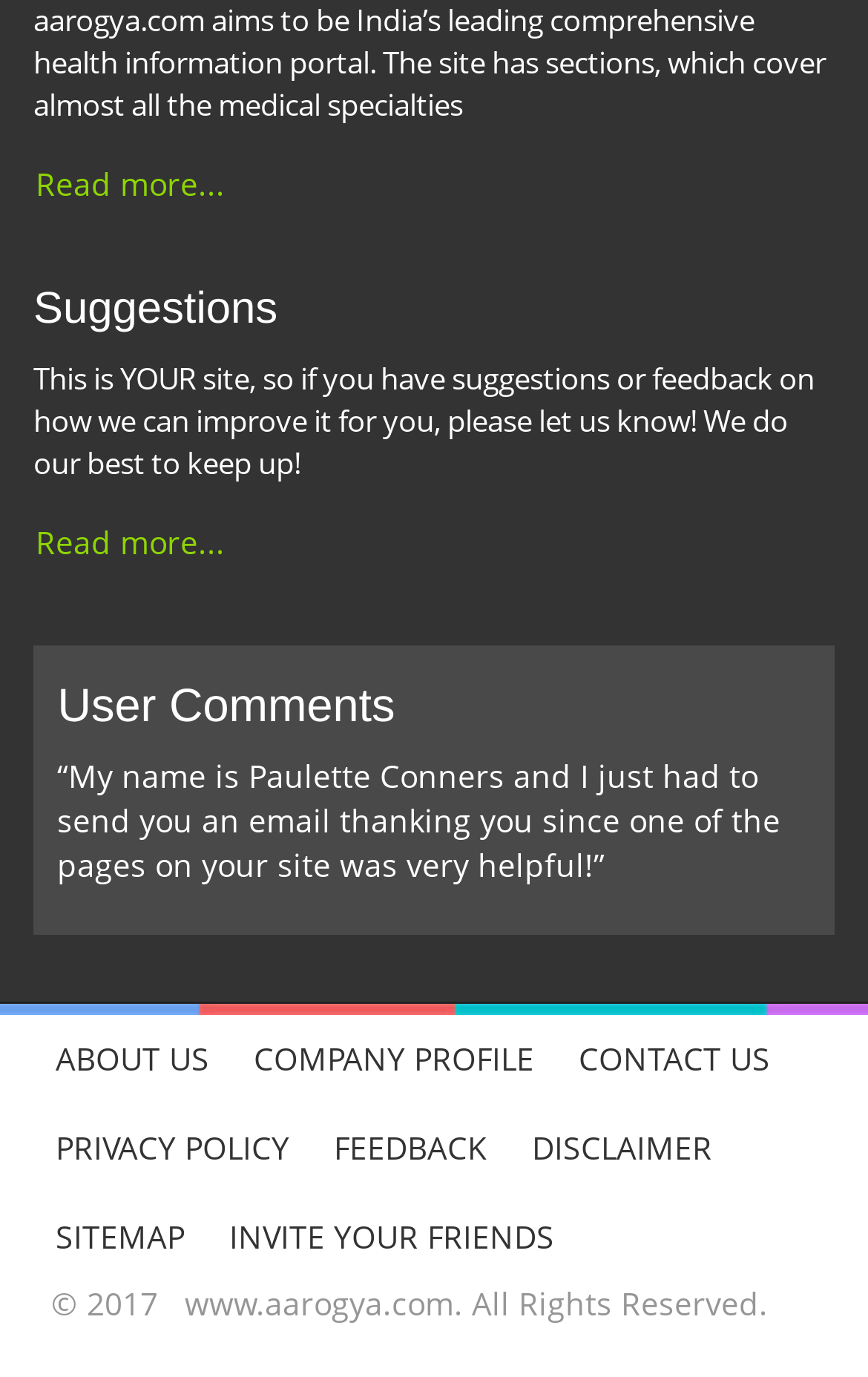Extract the bounding box coordinates of the UI element described by: "Privacy Policy". The coordinates should include four float numbers ranging from 0 to 1, e.g., [left, top, right, bottom].

[0.038, 0.801, 0.359, 0.866]